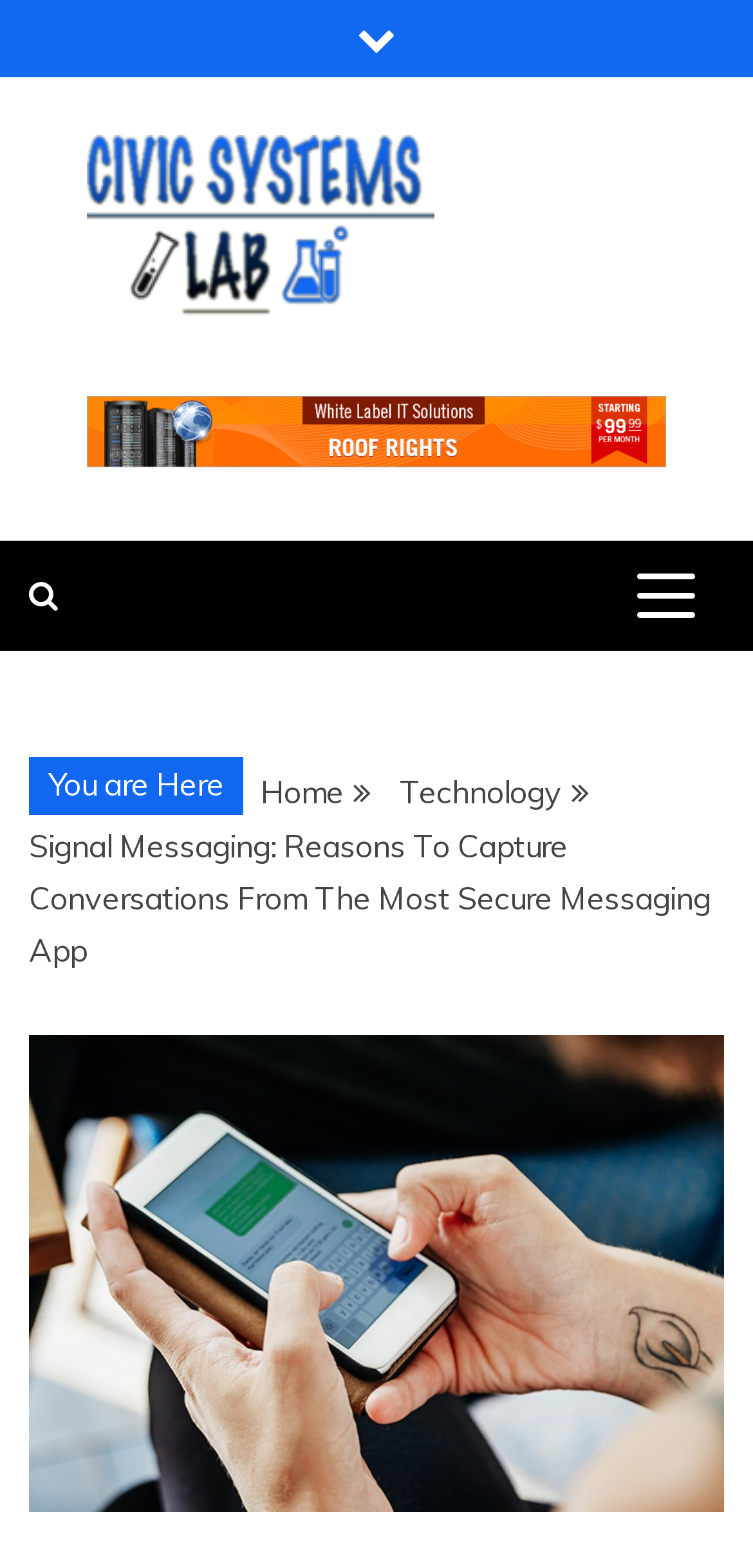Using the image as a reference, answer the following question in as much detail as possible:
What is the type of blog?

The type of blog can be found in the top-left corner of the webpage, where it is written as 'TECH UPDATE BLOG' in a static text element.